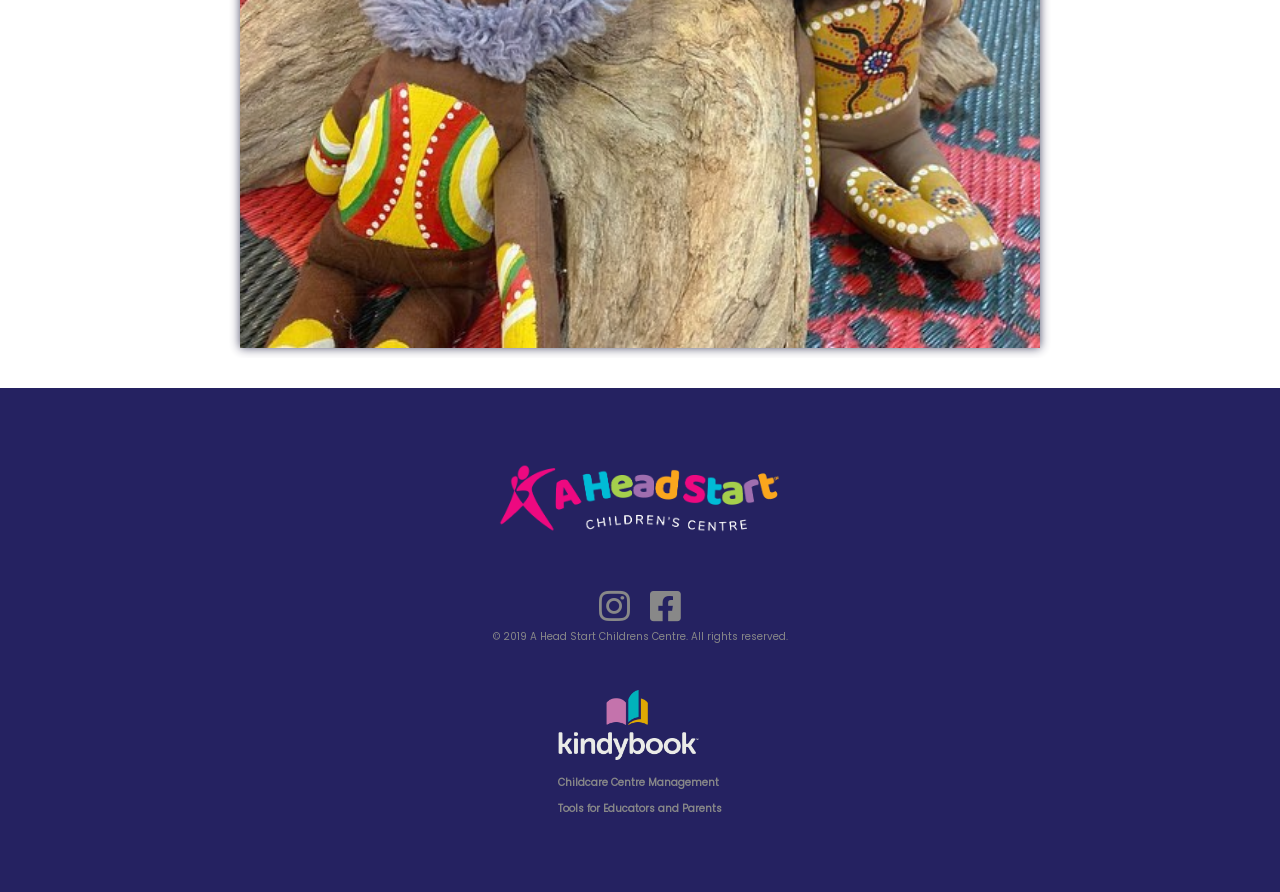Based on the image, provide a detailed response to the question:
What is the purpose of the website?

The purpose of the website can be inferred from the text 'Childcare Centre Management' and 'Tools for Educators and Parents', which suggests that the website is related to managing childcare centers and providing resources for educators and parents.